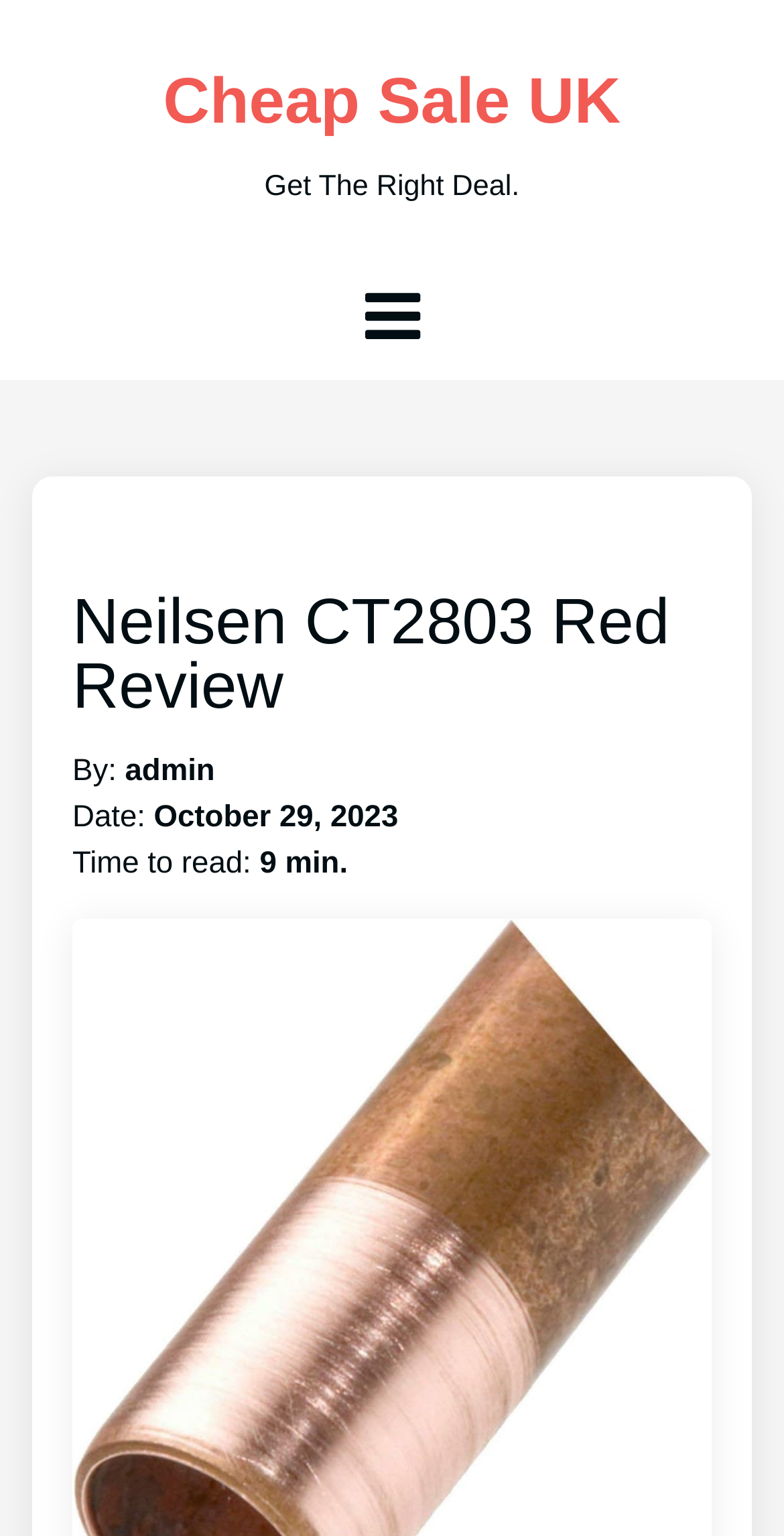How long does it take to read the review?
Based on the image, answer the question in a detailed manner.

The time it takes to read the review can be found by looking at the 'Time to read:' section, which is located below the 'Date:' section. The text '9 min.' is displayed next to 'Time to read:', indicating that it takes 9 minutes to read the review.